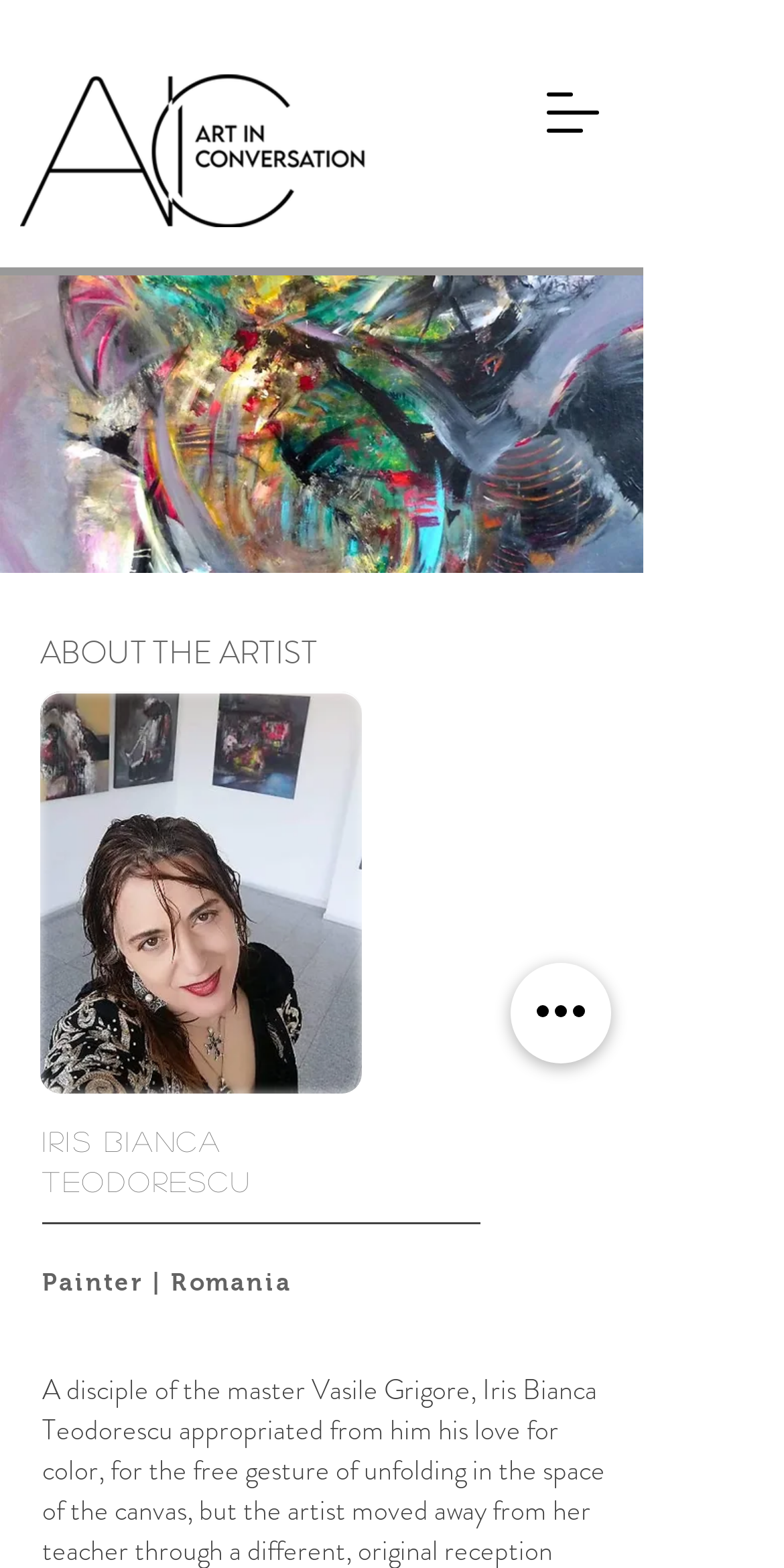What is the purpose of the button 'Quick actions'?
Using the image as a reference, answer the question with a short word or phrase.

Unknown